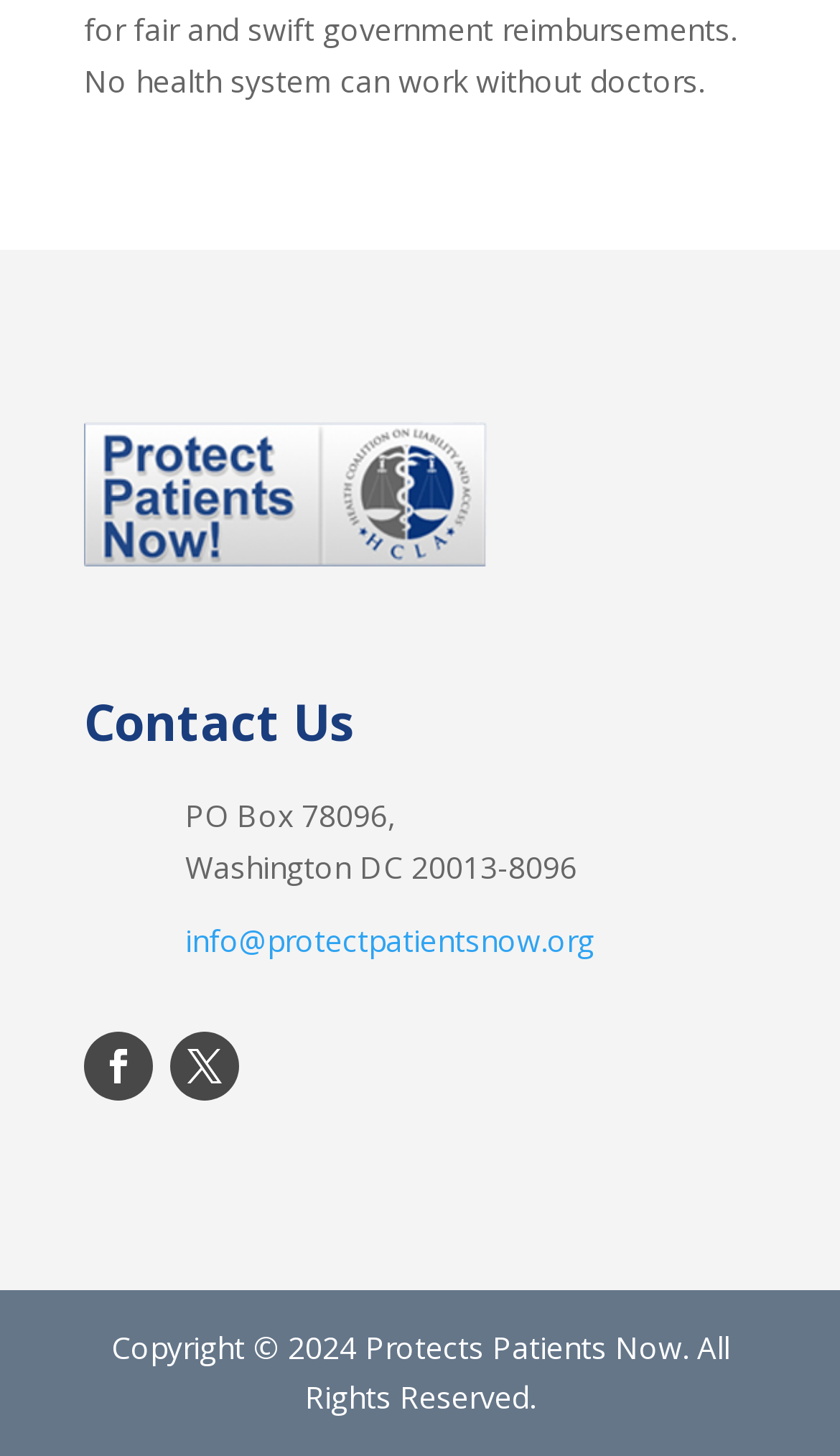Find the bounding box coordinates for the UI element whose description is: "Follow". The coordinates should be four float numbers between 0 and 1, in the format [left, top, right, bottom].

[0.203, 0.708, 0.285, 0.755]